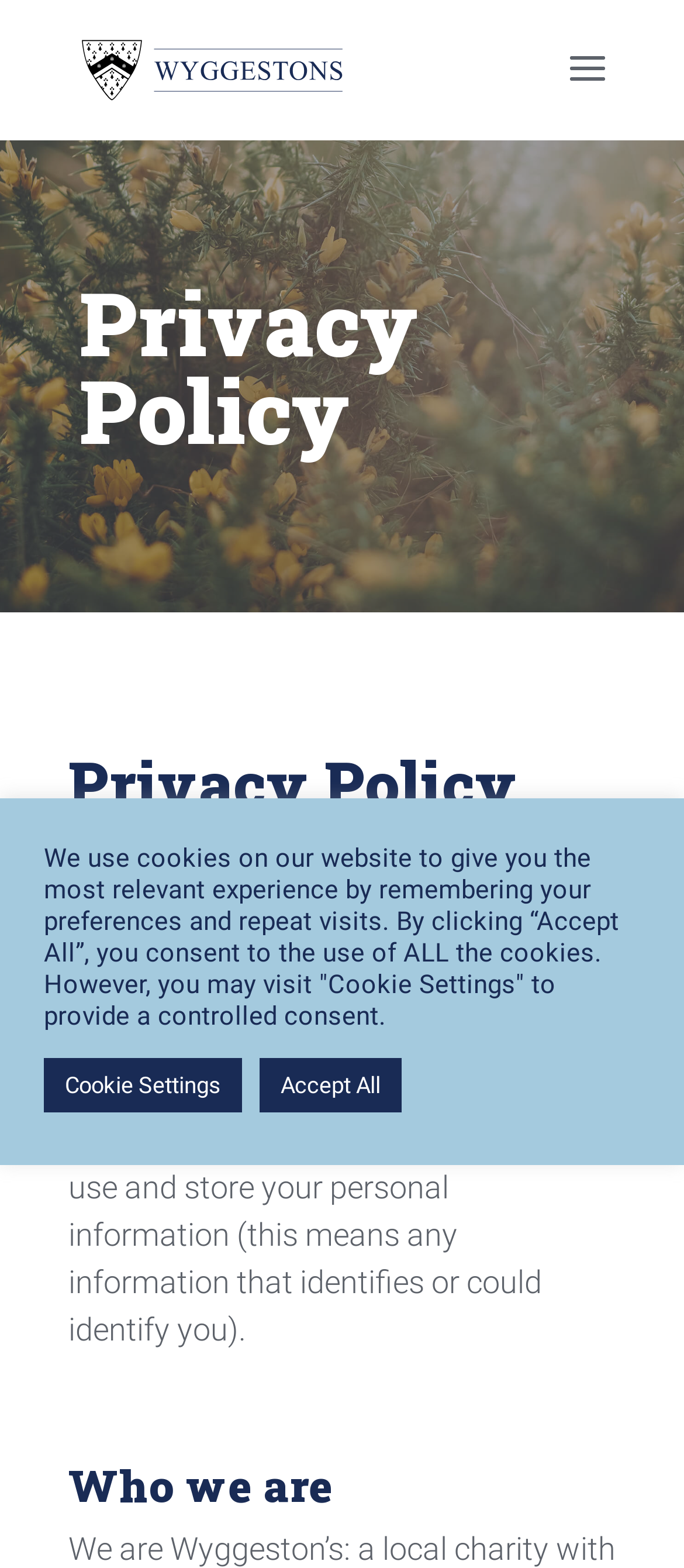What is the name of the organization?
Give a thorough and detailed response to the question.

The link element with the text 'Wyggestons' and the image element with the same text suggest that Wyggestons is the name of the organization. This is further supported by the presence of the heading 'Who we are', which implies that the organization is introducing itself.